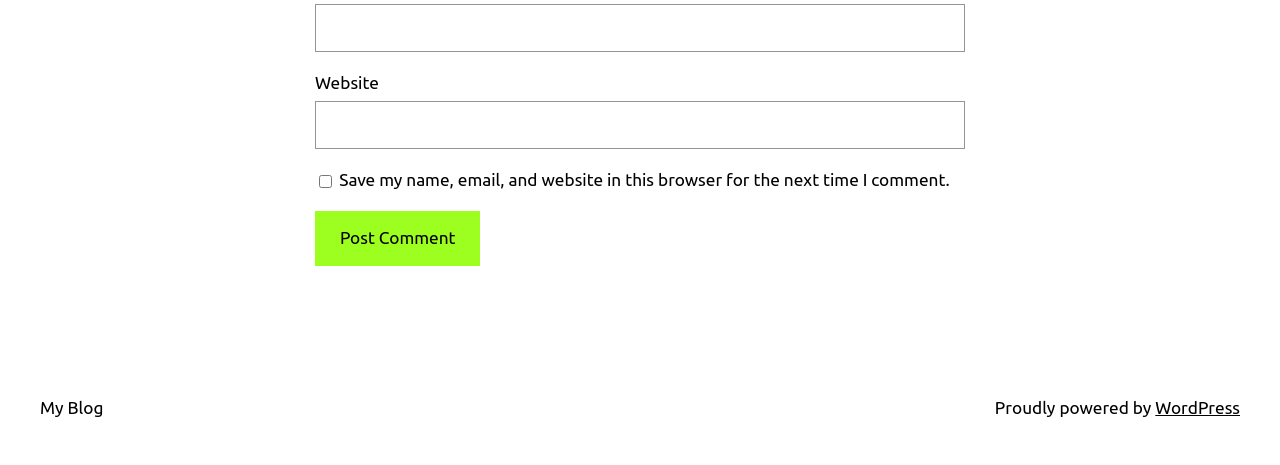Provide your answer in one word or a succinct phrase for the question: 
What is the name of the blogging platform?

WordPress